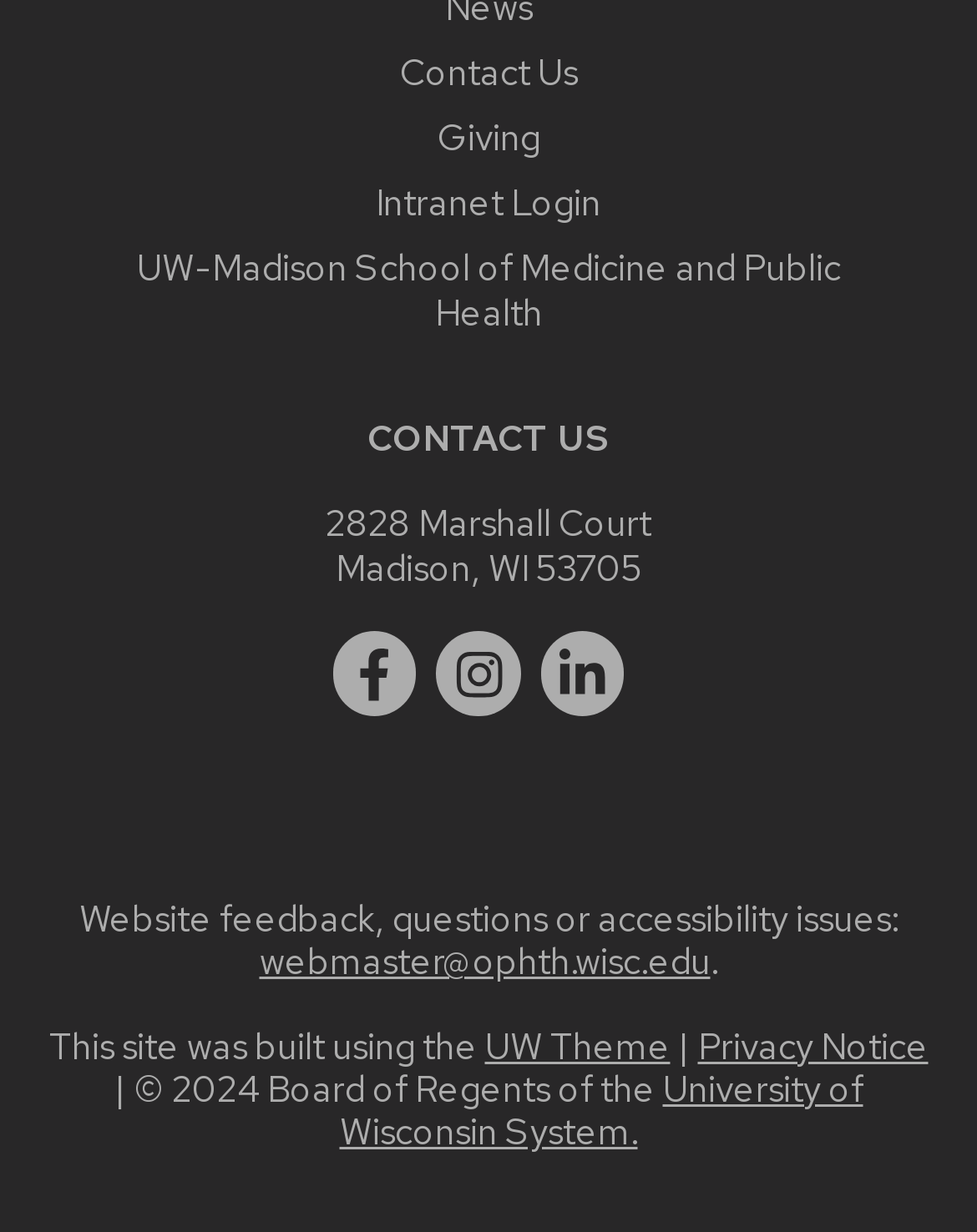Please provide the bounding box coordinates in the format (top-left x, top-left y, bottom-right x, bottom-right y). Remember, all values are floating point numbers between 0 and 1. What is the bounding box coordinate of the region described as: Privacy Notice

[0.714, 0.829, 0.95, 0.867]